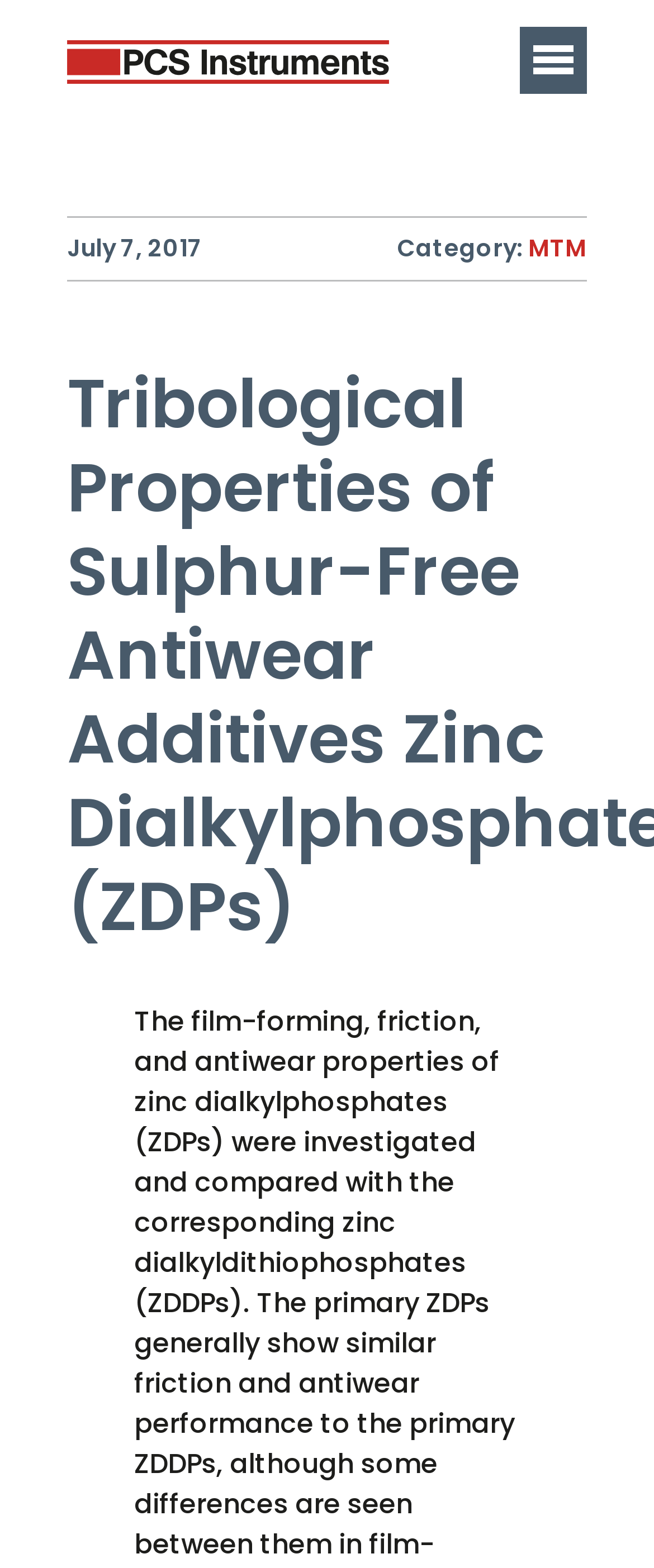Determine the bounding box coordinates for the HTML element described here: "Contact us".

[0.103, 0.426, 0.897, 0.473]